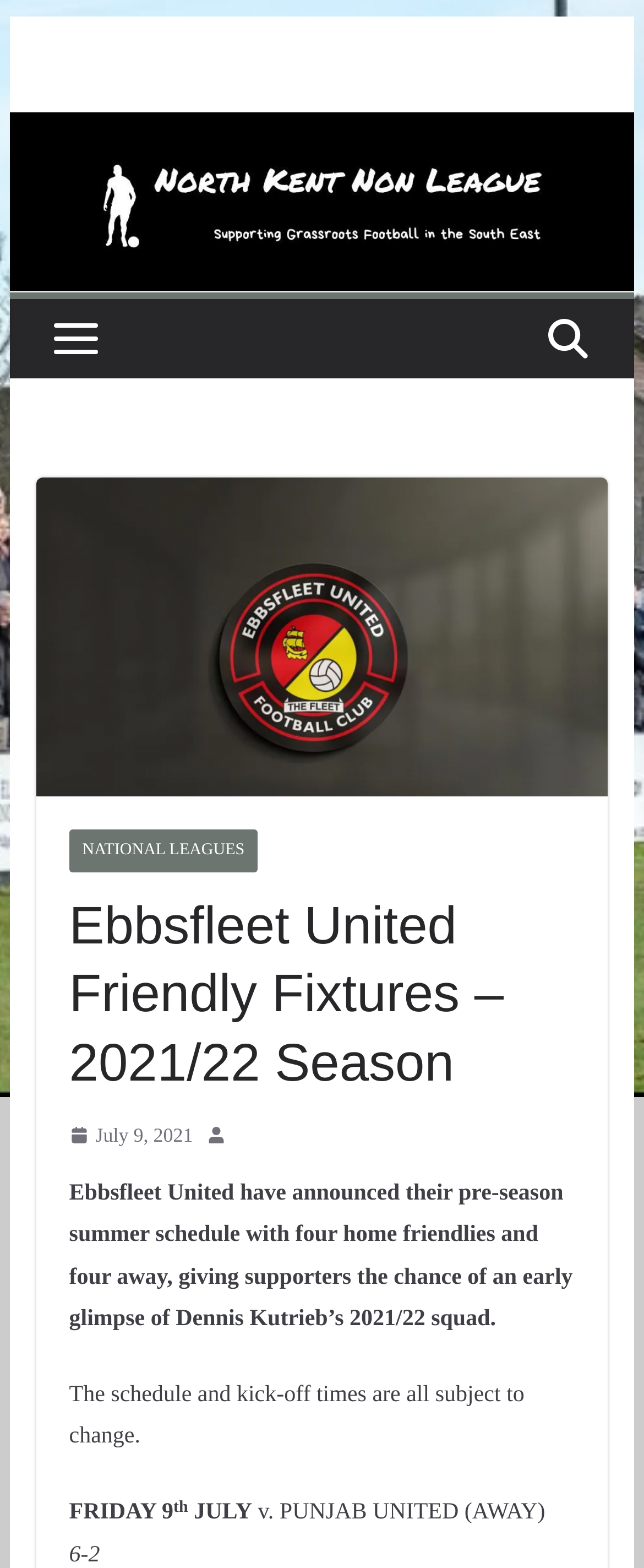Consider the image and give a detailed and elaborate answer to the question: 
What is the name of the football team?

I found the answer by looking at the image with the text 'Ebbsfleet United' which is located at the top of the webpage, indicating that it is the main topic of the webpage.